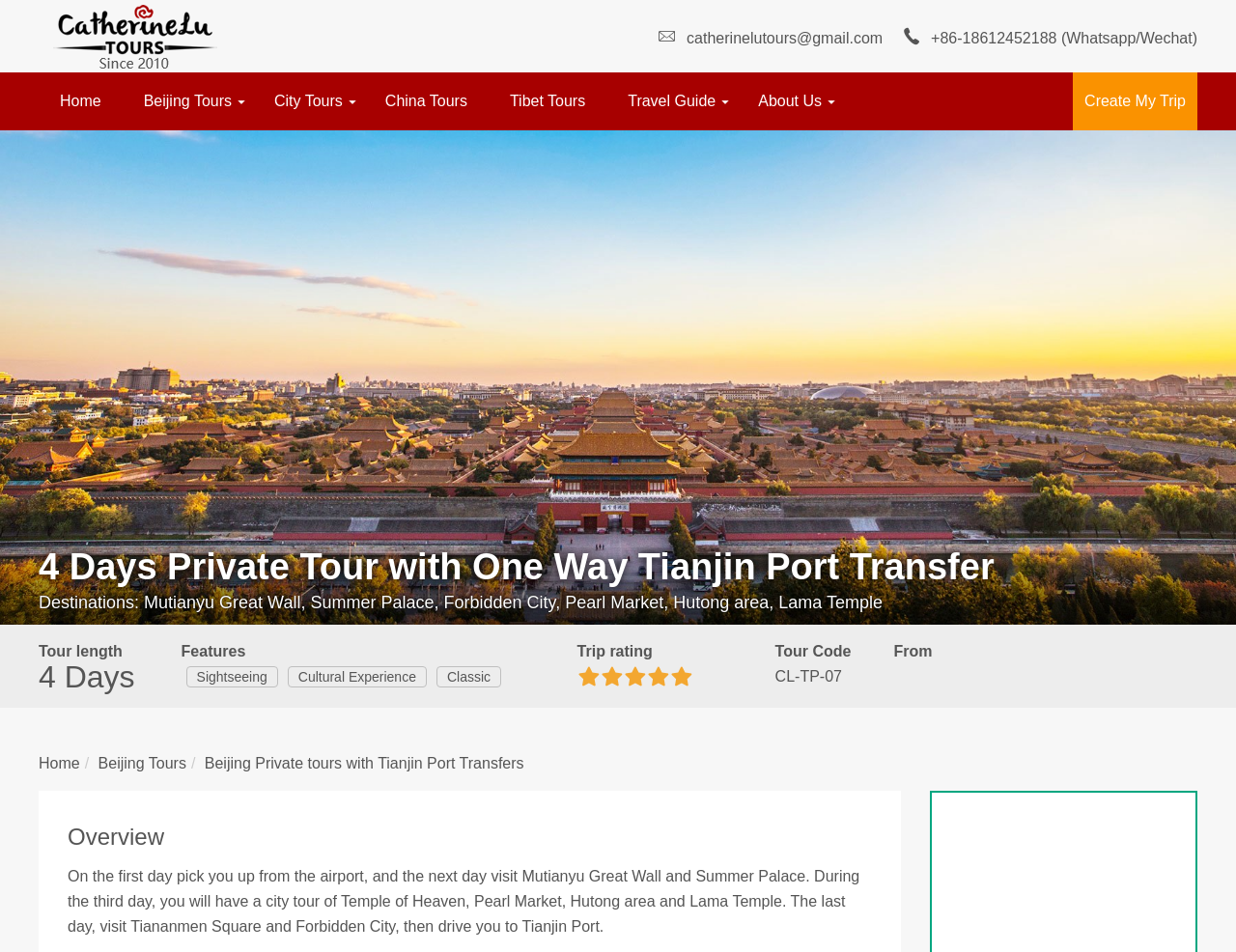Please determine the bounding box coordinates of the element to click in order to execute the following instruction: "Click Home". The coordinates should be four float numbers between 0 and 1, specified as [left, top, right, bottom].

[0.031, 0.076, 0.099, 0.137]